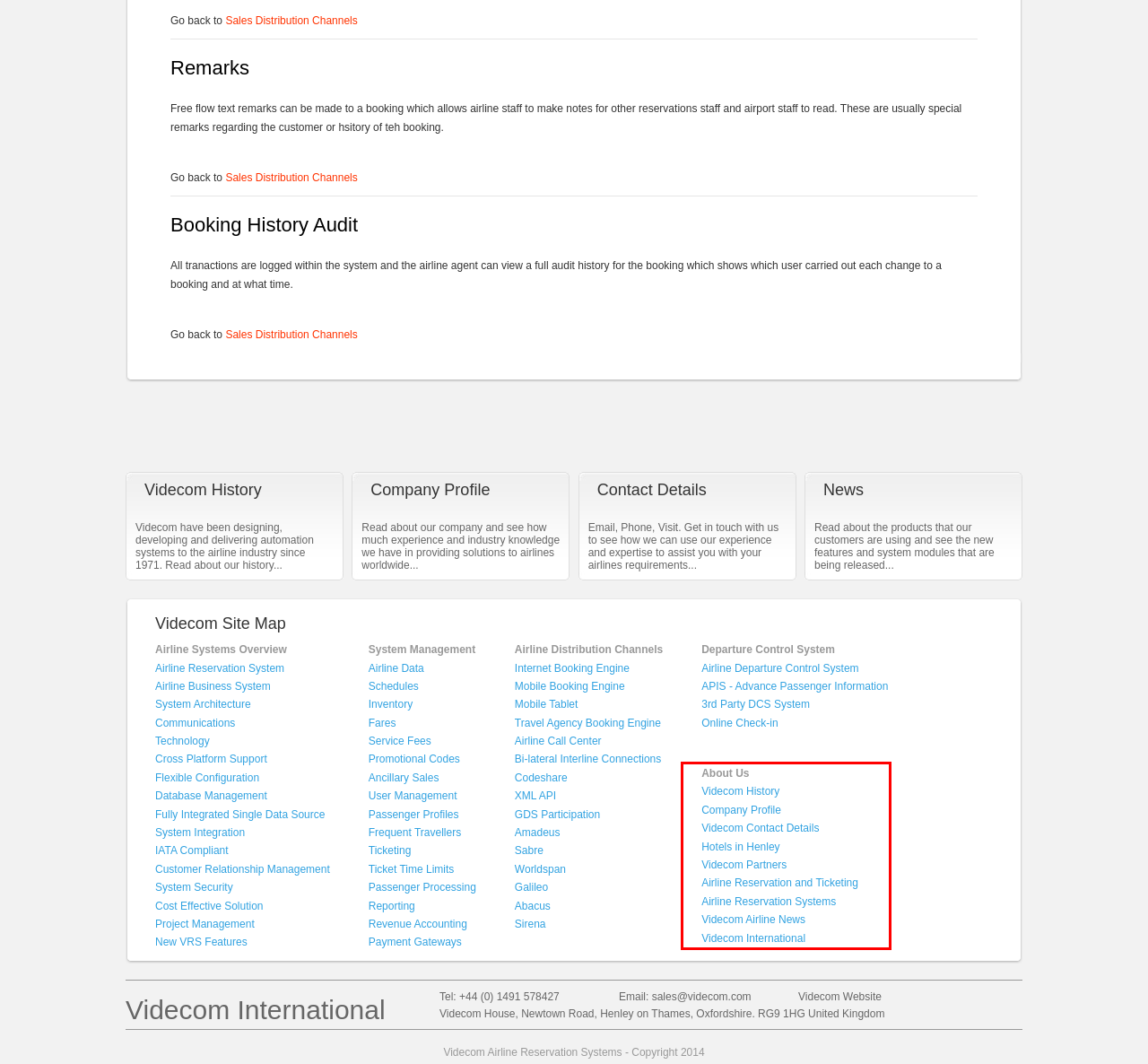Please perform OCR on the UI element surrounded by the red bounding box in the given webpage screenshot and extract its text content.

About Us Videcom History Company Profile Videcom Contact Details Hotels in Henley Videcom Partners Airline Reservation and Ticketing Airline Reservation Systems Videcom Airline News Videcom International